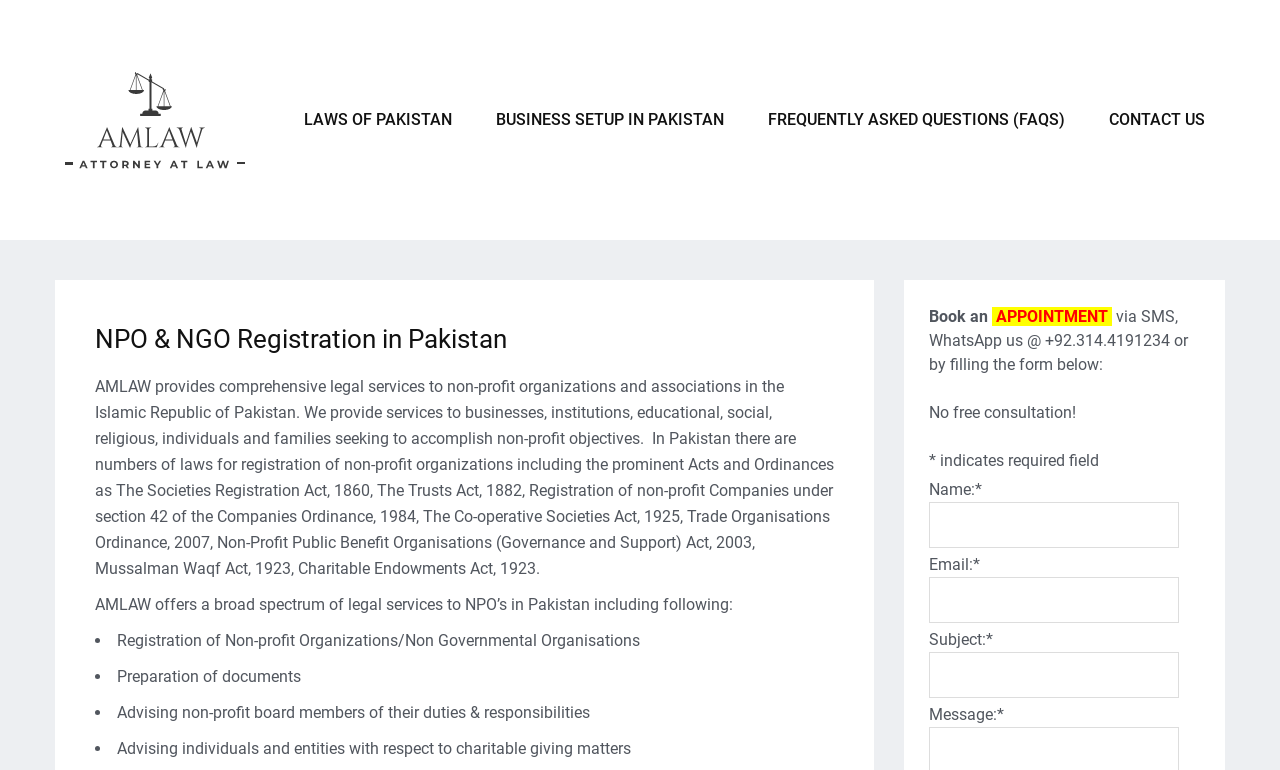What is required to fill out the contact form?
Answer the question with a thorough and detailed explanation.

The contact form requires the user to fill out the fields for Name, Email, Subject, and Message, as indicated by the static text 'Name:', 'Email:', 'Subject:', and 'Message:' and the corresponding textboxes.